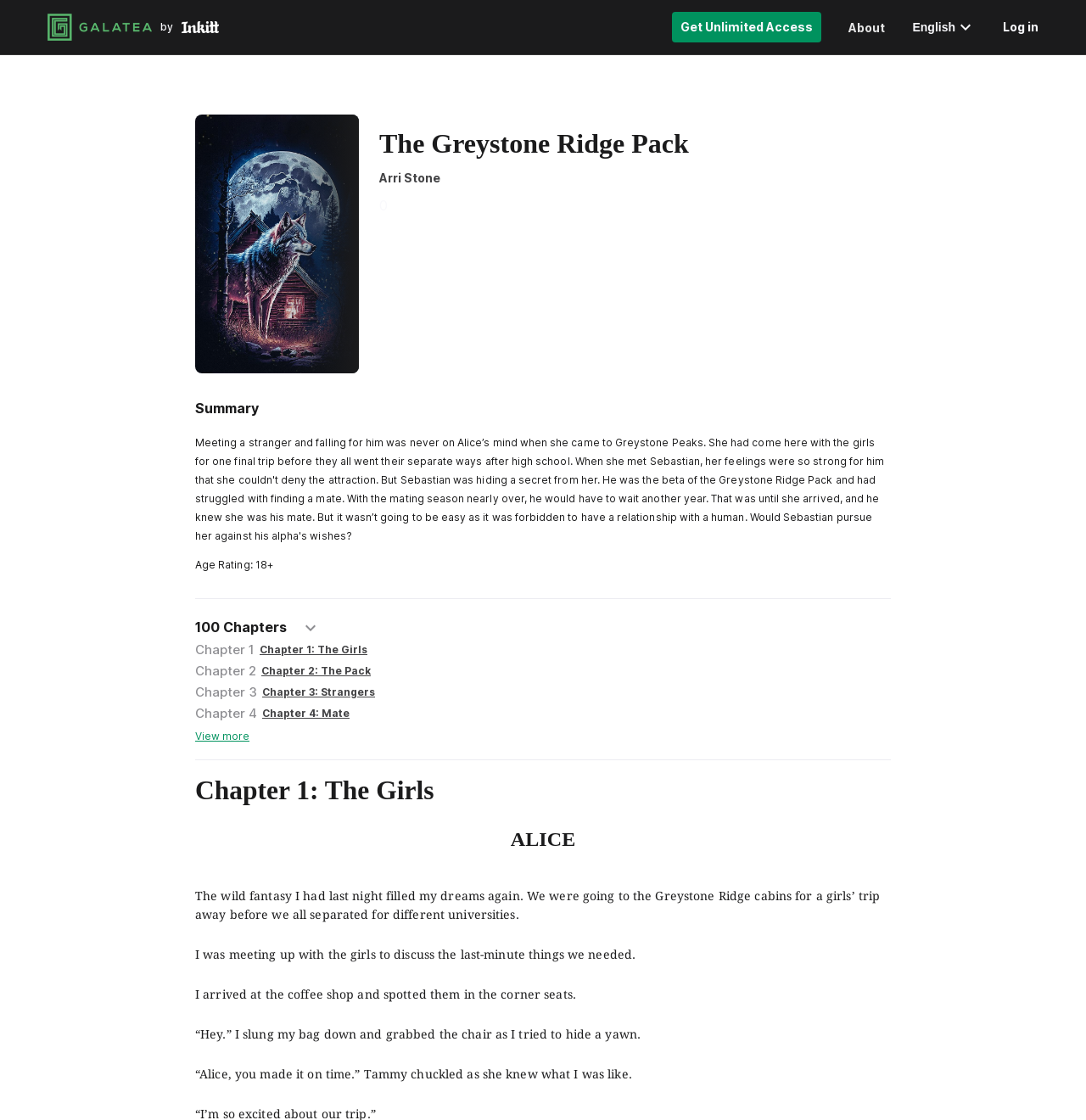Can you find the bounding box coordinates for the element to click on to achieve the instruction: "Read chapter 1"?

[0.18, 0.691, 0.82, 0.721]